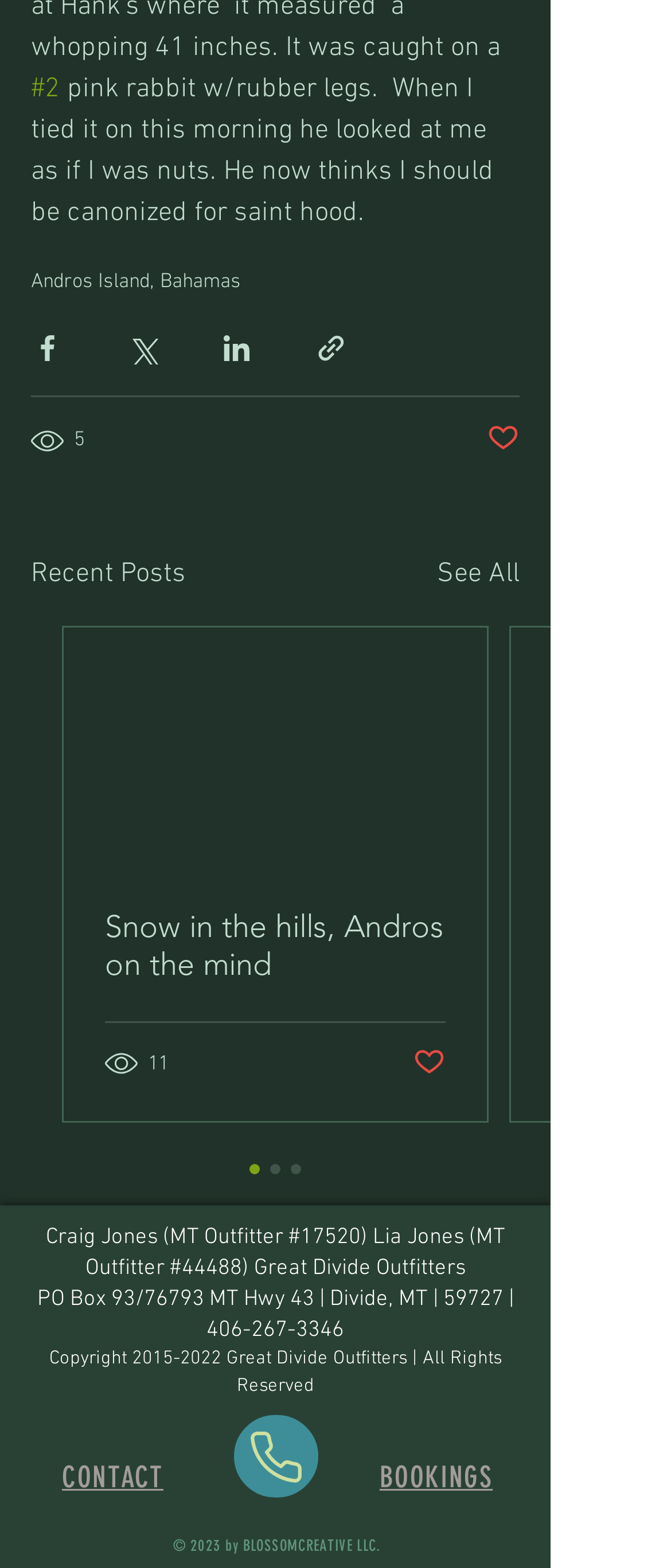Can you find the bounding box coordinates of the area I should click to execute the following instruction: "Book now"?

[0.566, 0.933, 0.734, 0.955]